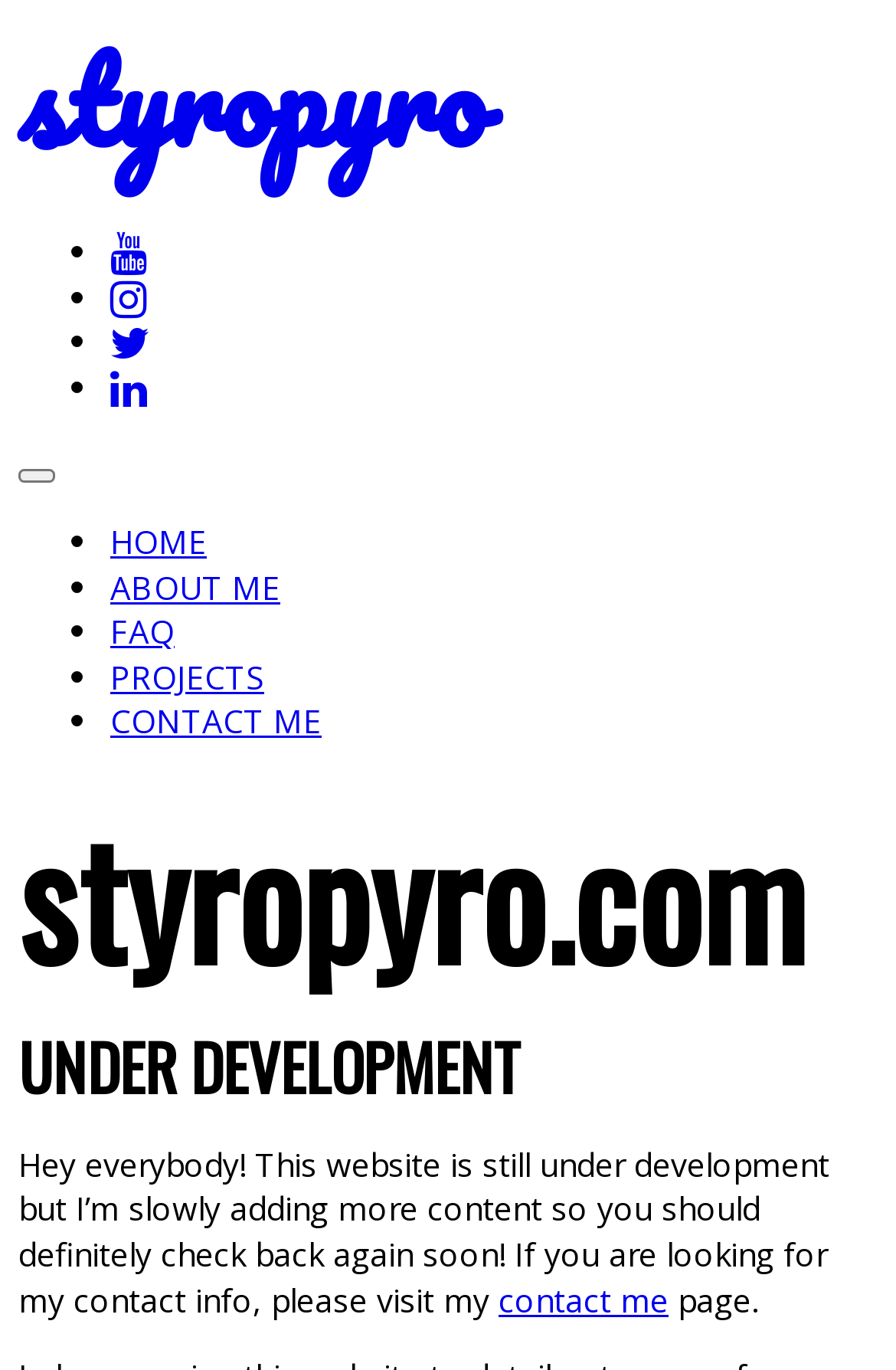Please respond to the question with a concise word or phrase:
What is the status of the website?

Under development